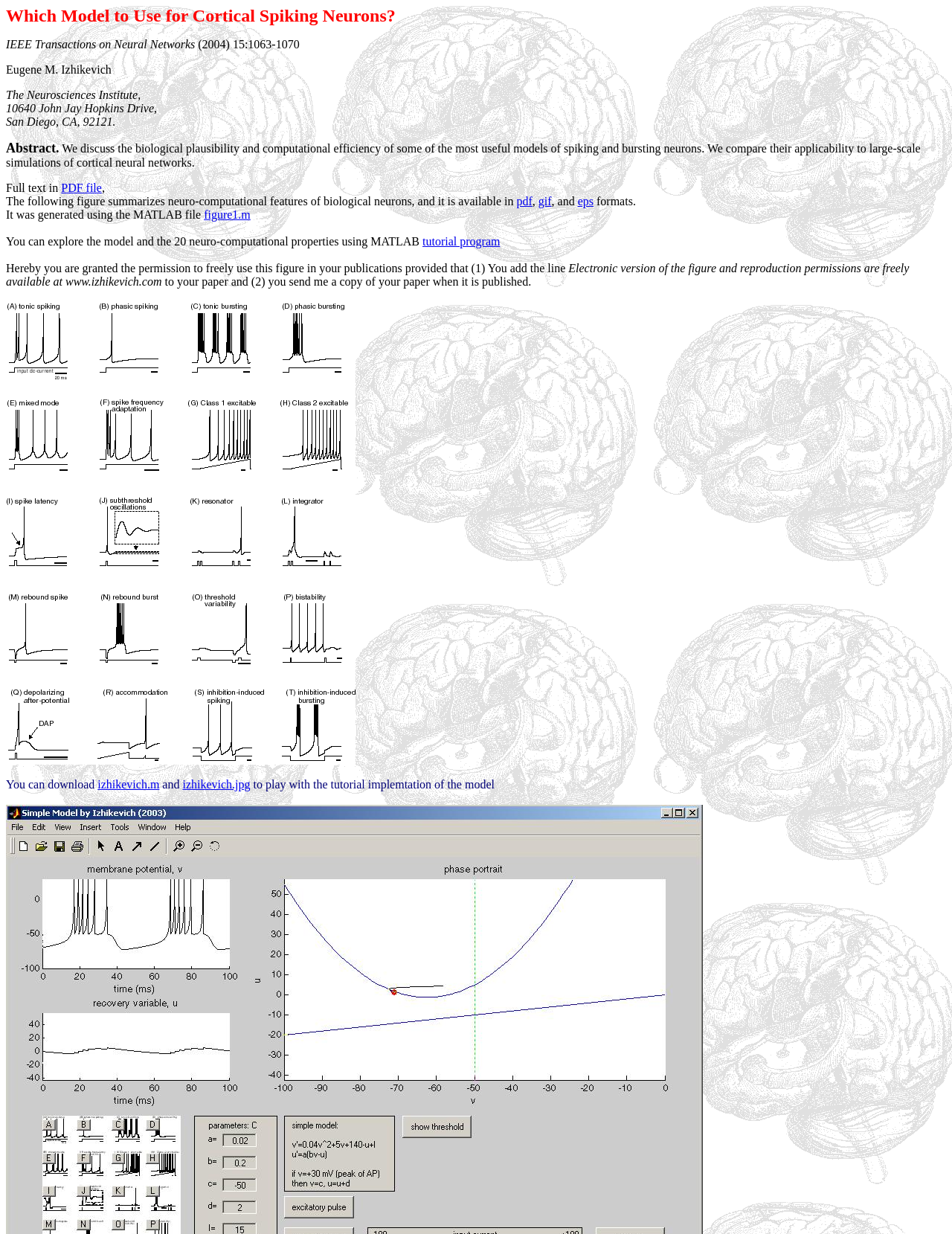Identify the bounding box coordinates for the element you need to click to achieve the following task: "Download the izhikevich.m file". Provide the bounding box coordinates as four float numbers between 0 and 1, in the form [left, top, right, bottom].

[0.103, 0.631, 0.167, 0.641]